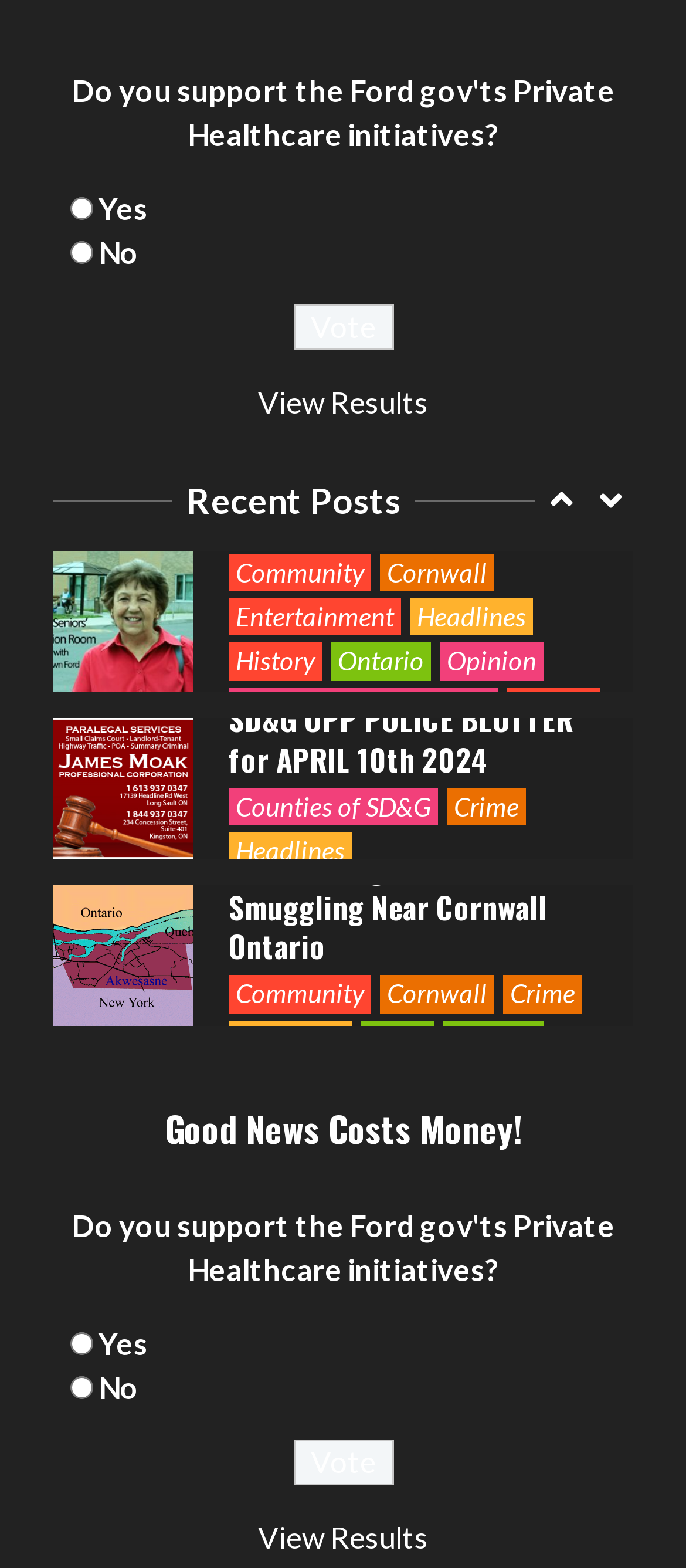What is the function of the icons with codes '' and ''?
Look at the image and respond with a one-word or short-phrase answer.

Unknown